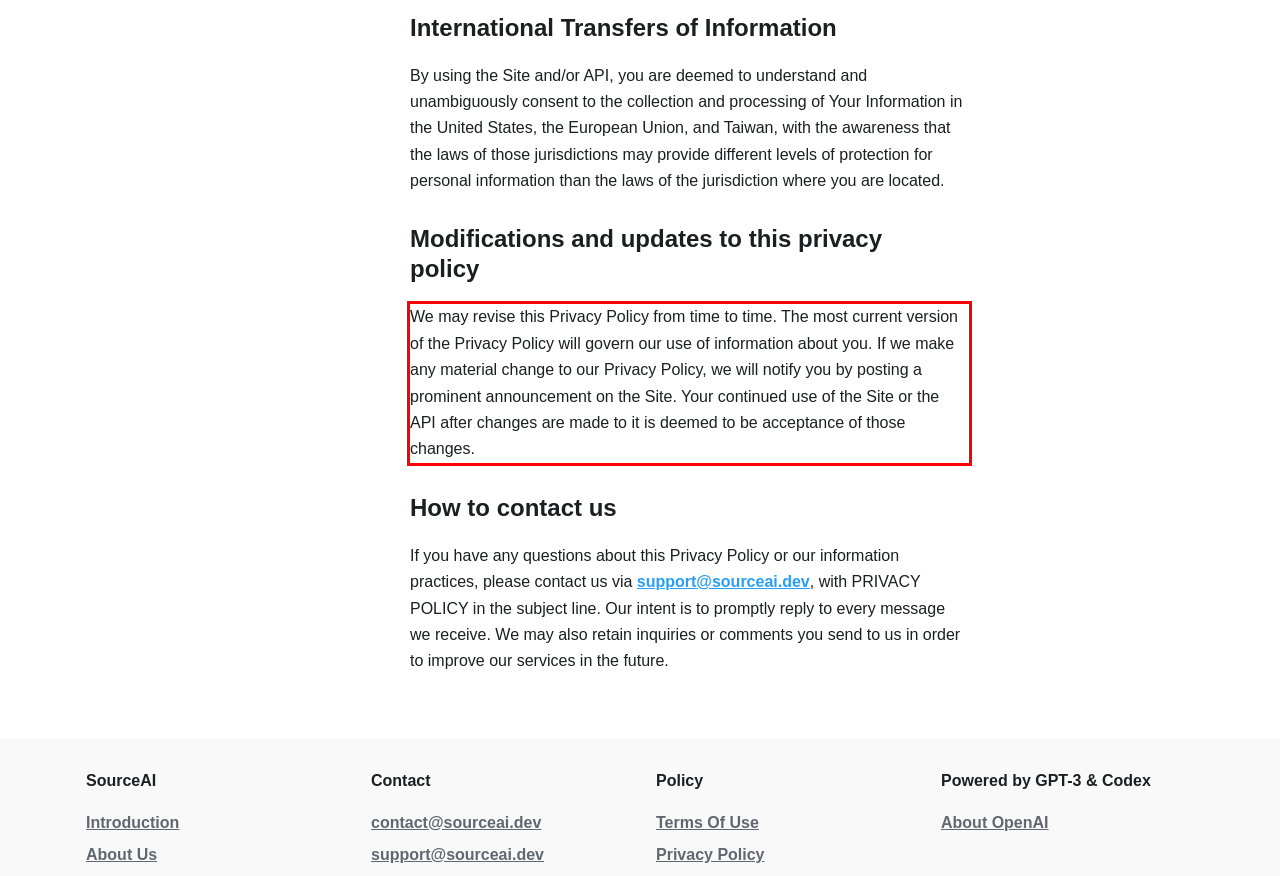You are presented with a webpage screenshot featuring a red bounding box. Perform OCR on the text inside the red bounding box and extract the content.

We may revise this Privacy Policy from time to time. The most current version of the Privacy Policy will govern our use of information about you. If we make any material change to our Privacy Policy, we will notify you by posting a prominent announcement on the Site. Your continued use of the Site or the API after changes are made to it is deemed to be acceptance of those changes.